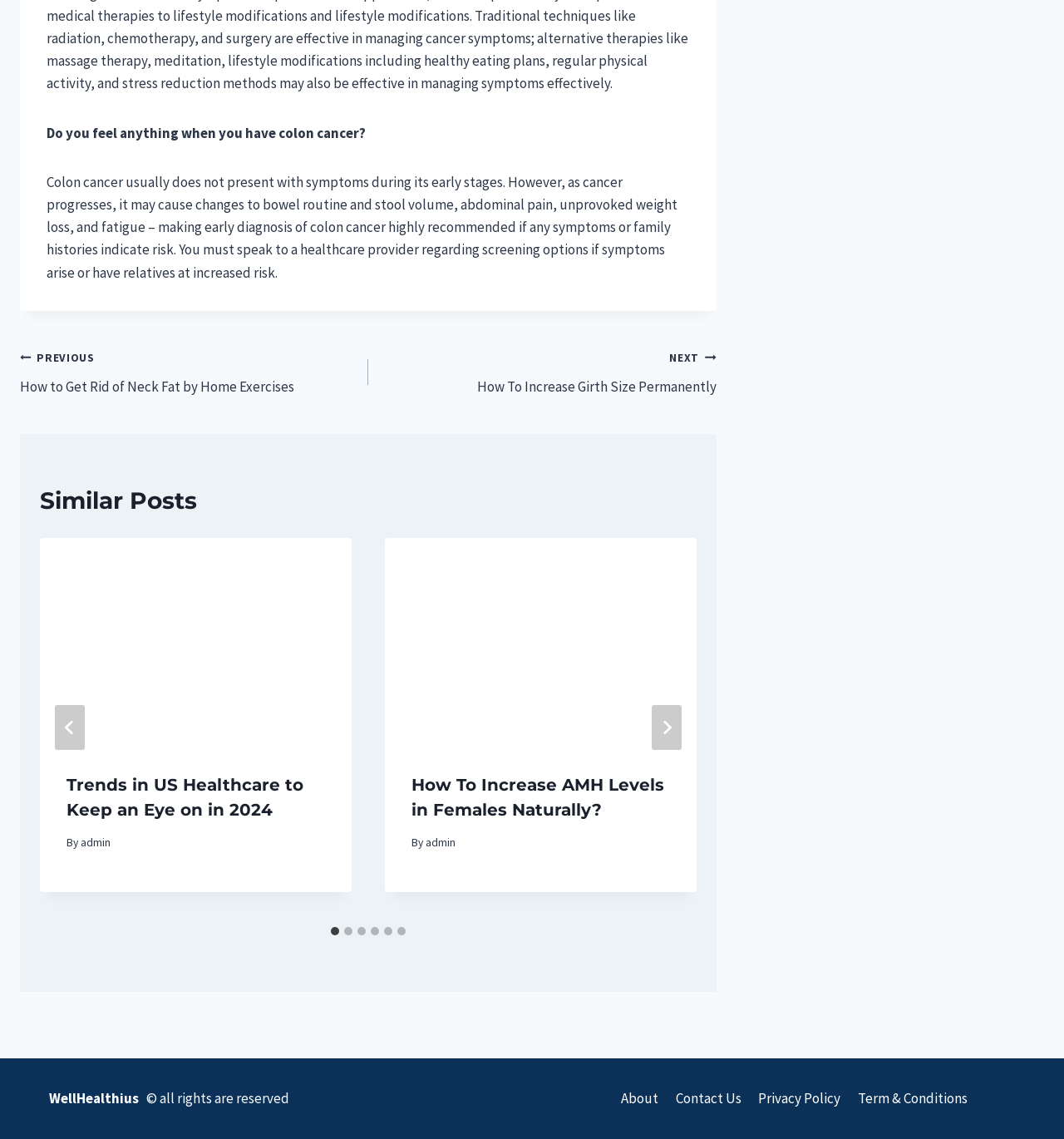Provide the bounding box coordinates of the HTML element this sentence describes: "admin". The bounding box coordinates consist of four float numbers between 0 and 1, i.e., [left, top, right, bottom].

[0.724, 0.755, 0.752, 0.768]